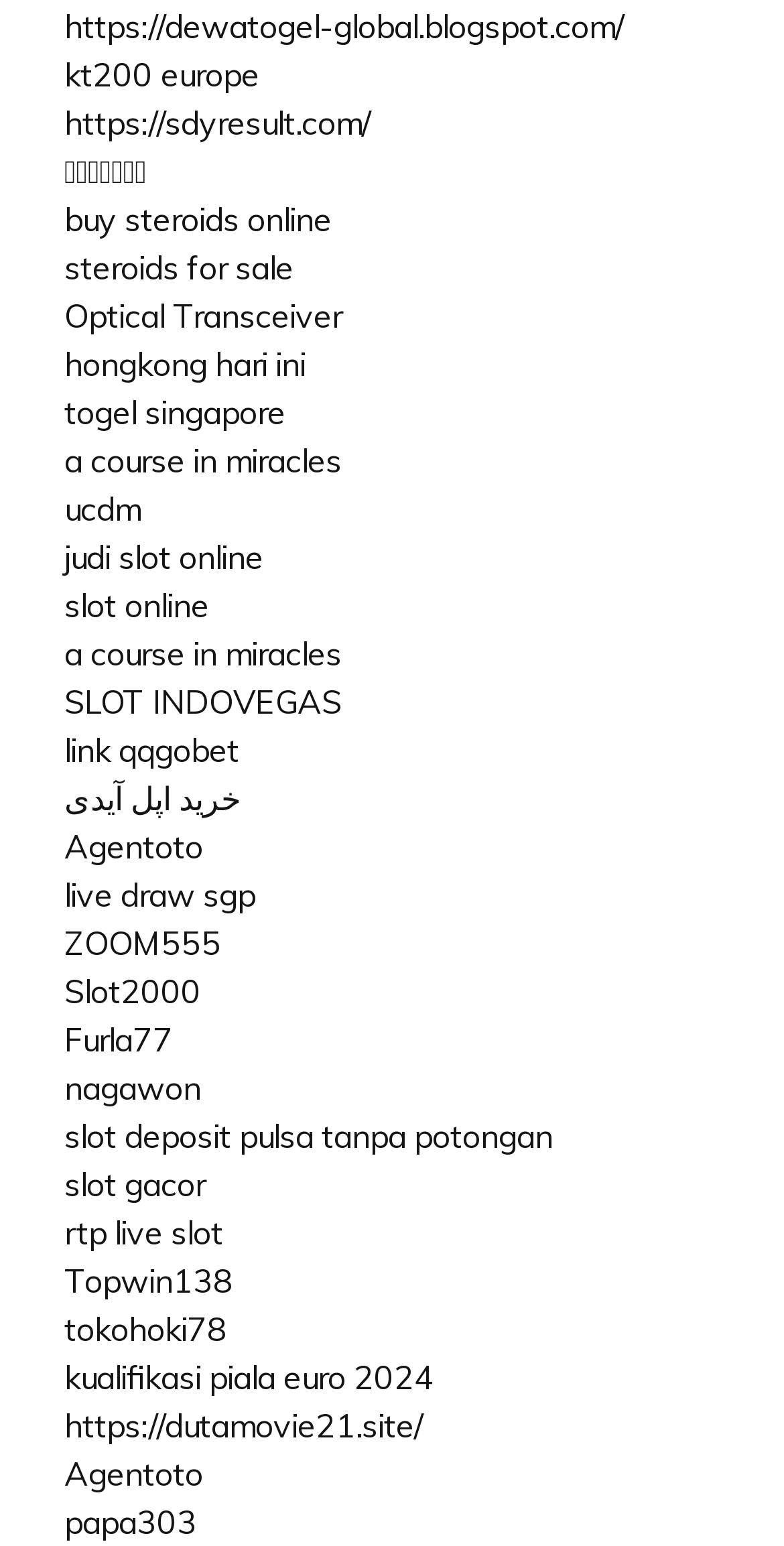Please answer the following question using a single word or phrase: What is the last link on this webpage?

papa303